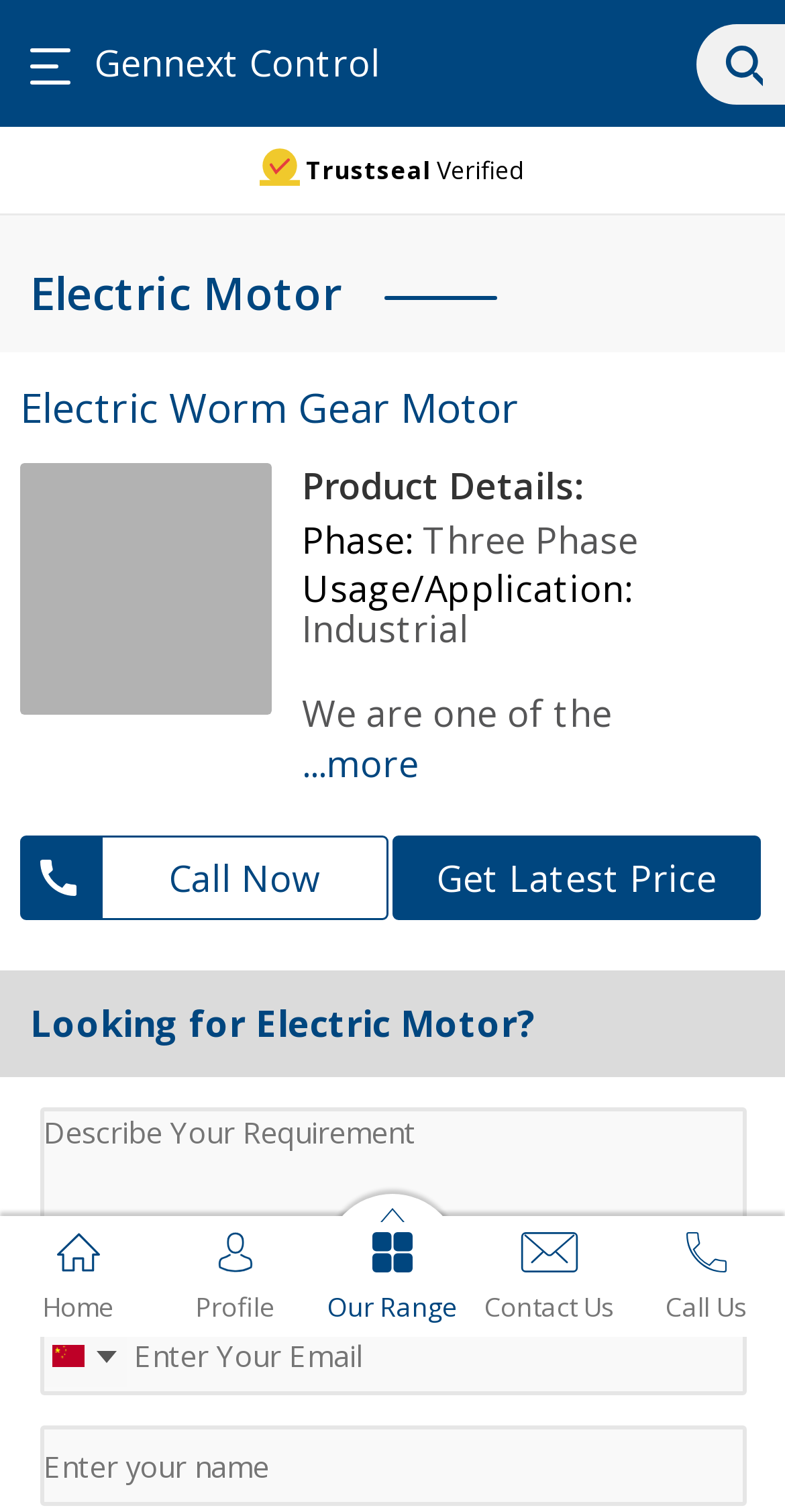Please find the bounding box coordinates of the element's region to be clicked to carry out this instruction: "Click on the 'Call Now' button".

[0.026, 0.553, 0.495, 0.609]